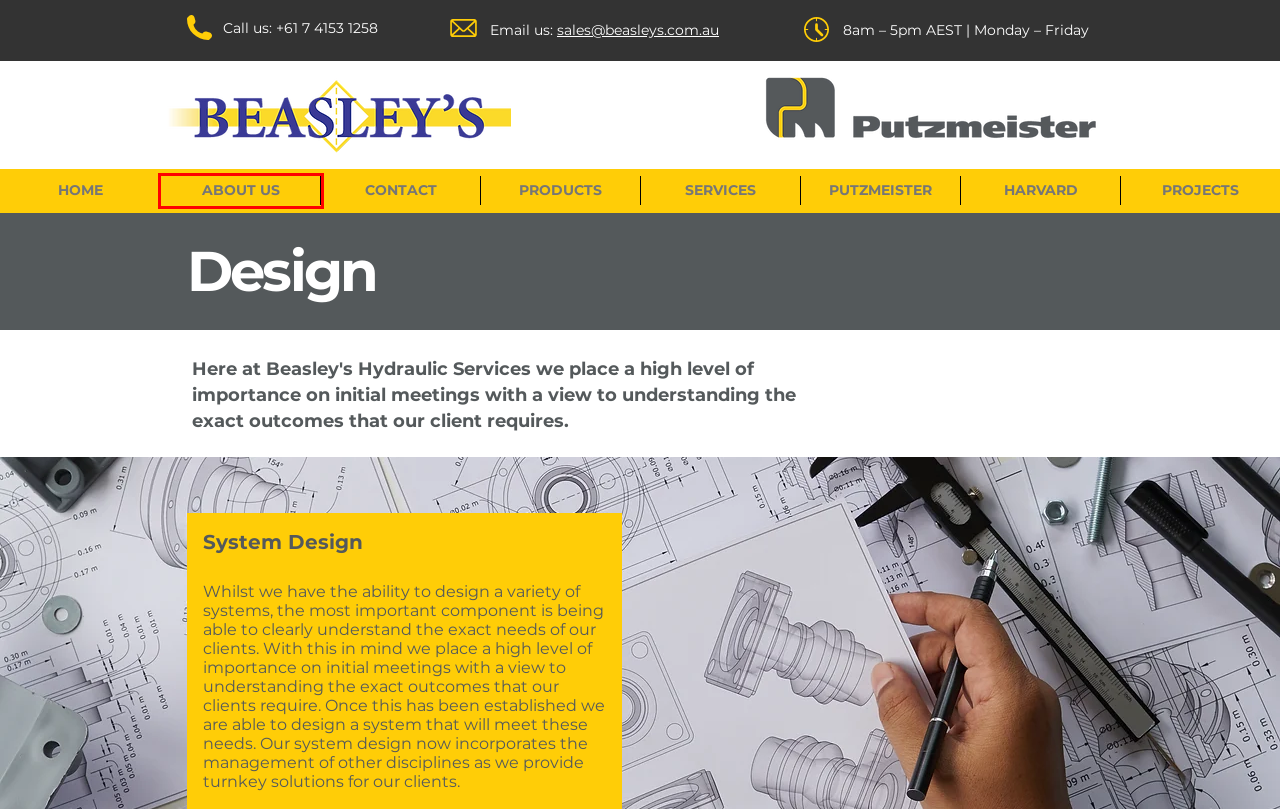Given a webpage screenshot featuring a red rectangle around a UI element, please determine the best description for the new webpage that appears after the element within the bounding box is clicked. The options are:
A. Harvard | Beasley's Hydraulic Services | Thabeban
B. Test Facilities | Beasley's Hydraulic Services | Thabeban
C. Hydraulic Services | Beasley's Hydraulic Services | Thabeban
D. Putzmeister Precision | Beasley's Hydraulic Services | Thabeban
E. Contact us | Beasley's Hydraulic Services | Thabeban
F. Products | Beasley's Hydraulic Services | Thabeban
G. About us | Beasley's Hydraulic Services | Thabeban
H. Power Units | Beasley's Hydraulic Services | Thabeban

G